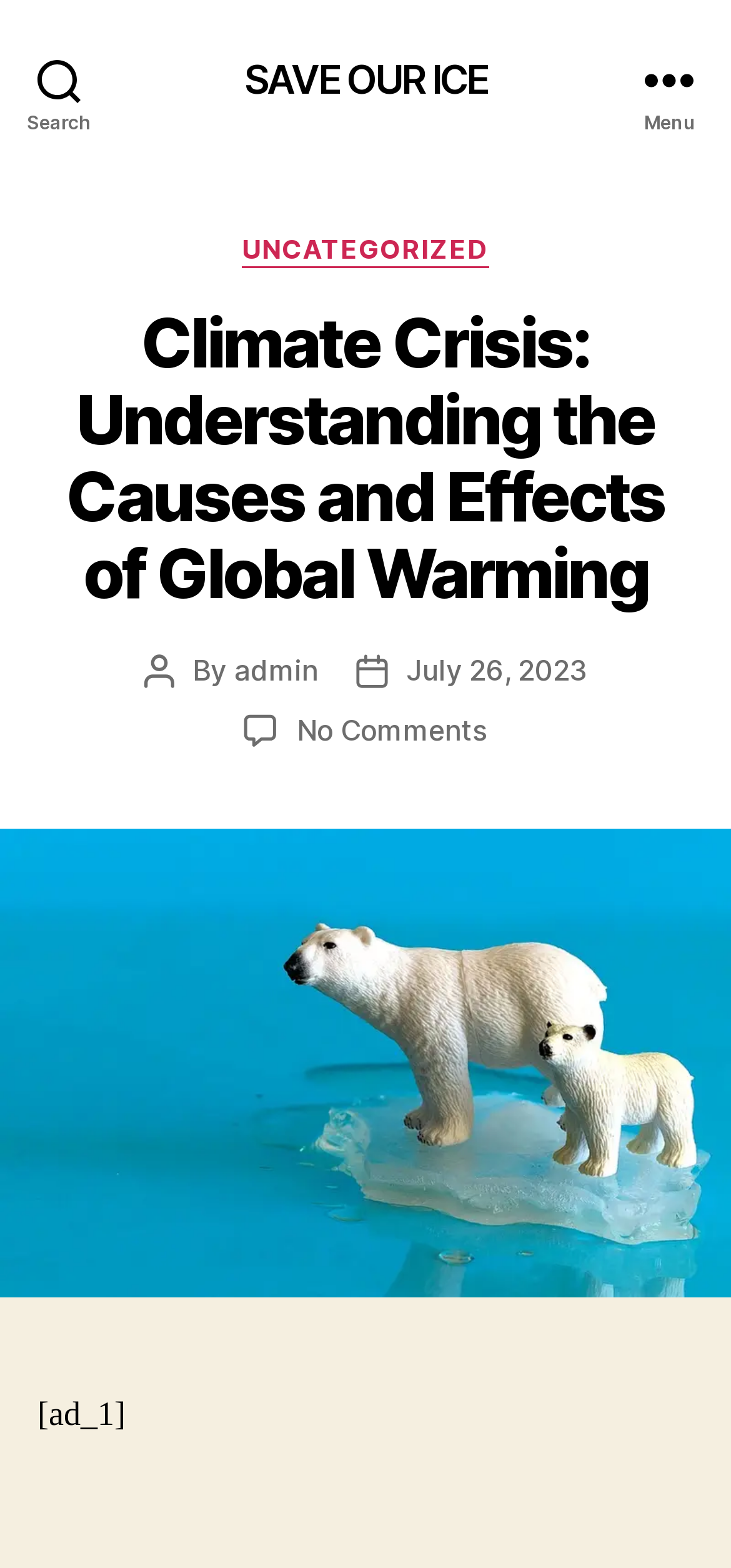Please examine the image and provide a detailed answer to the question: What is the author of the current article?

I found the author's name by looking at the 'Post author' section, which is located below the main heading. The text 'By' is followed by a link to the author's name, which is 'admin'.